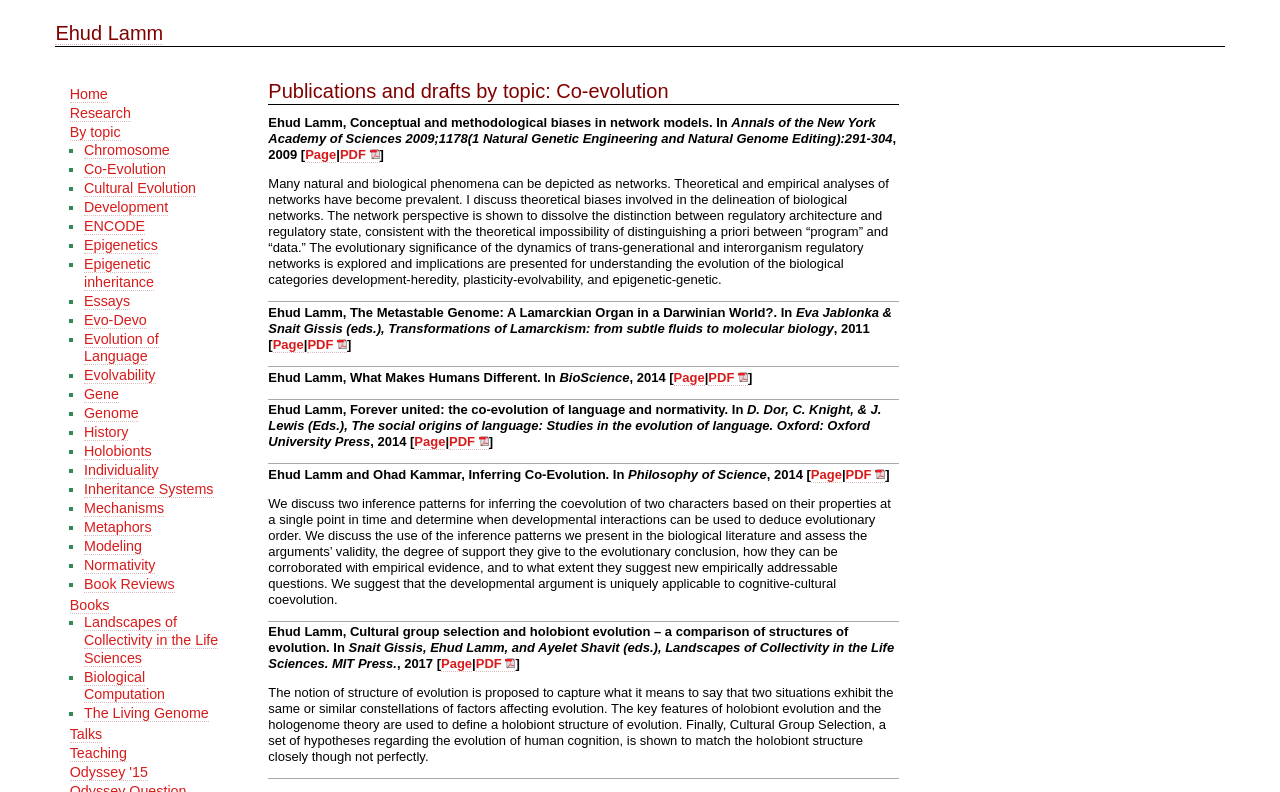Give a detailed account of the webpage's layout and content.

The webpage is about Ehud Lamm's publications and research, with a focus on co-evolution. At the top, there is a heading with Ehud Lamm's name, followed by a link to his name. Below this, there is a section with the title "Publications and drafts by topic: Co-evolution". This section contains a list of publications, each with a title, authors, publication details, and a brief summary. Each publication has links to a page and a PDF version.

To the left of the publications list, there is a navigation menu with links to different topics, including "Home", "Research", "By topic", and several specific research areas such as "Chromosome", "Co-Evolution", "Cultural Evolution", and others. Each of these topics has a bullet point marker (■) next to it.

The publications are separated by horizontal lines, and each one has a similar structure, with a title, authors, publication details, and a brief summary. The summaries provide an overview of the research, discussing topics such as the co-evolution of language and normativity, the evolution of the biological categories development-heredity, plasticity-evolvability, and epigenetic-genetic, and the inference of co-evolution.

There are also small images next to each PDF link, likely indicating the availability of a PDF version of the publication. Overall, the webpage appears to be a repository of Ehud Lamm's research publications, organized by topic and with a focus on co-evolution.